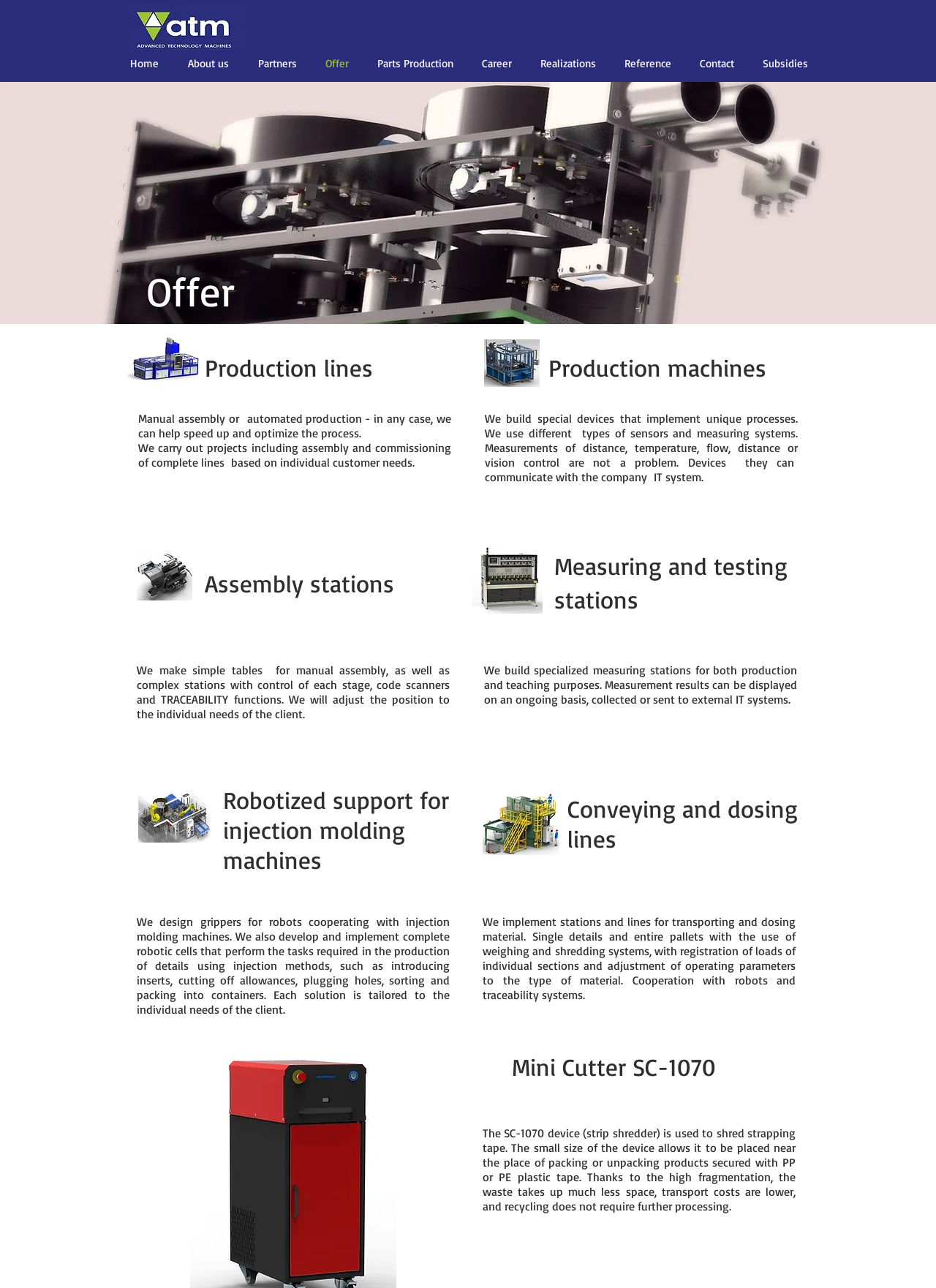What is the main focus of the company?
Refer to the image and respond with a one-word or short-phrase answer.

Production and manufacturing